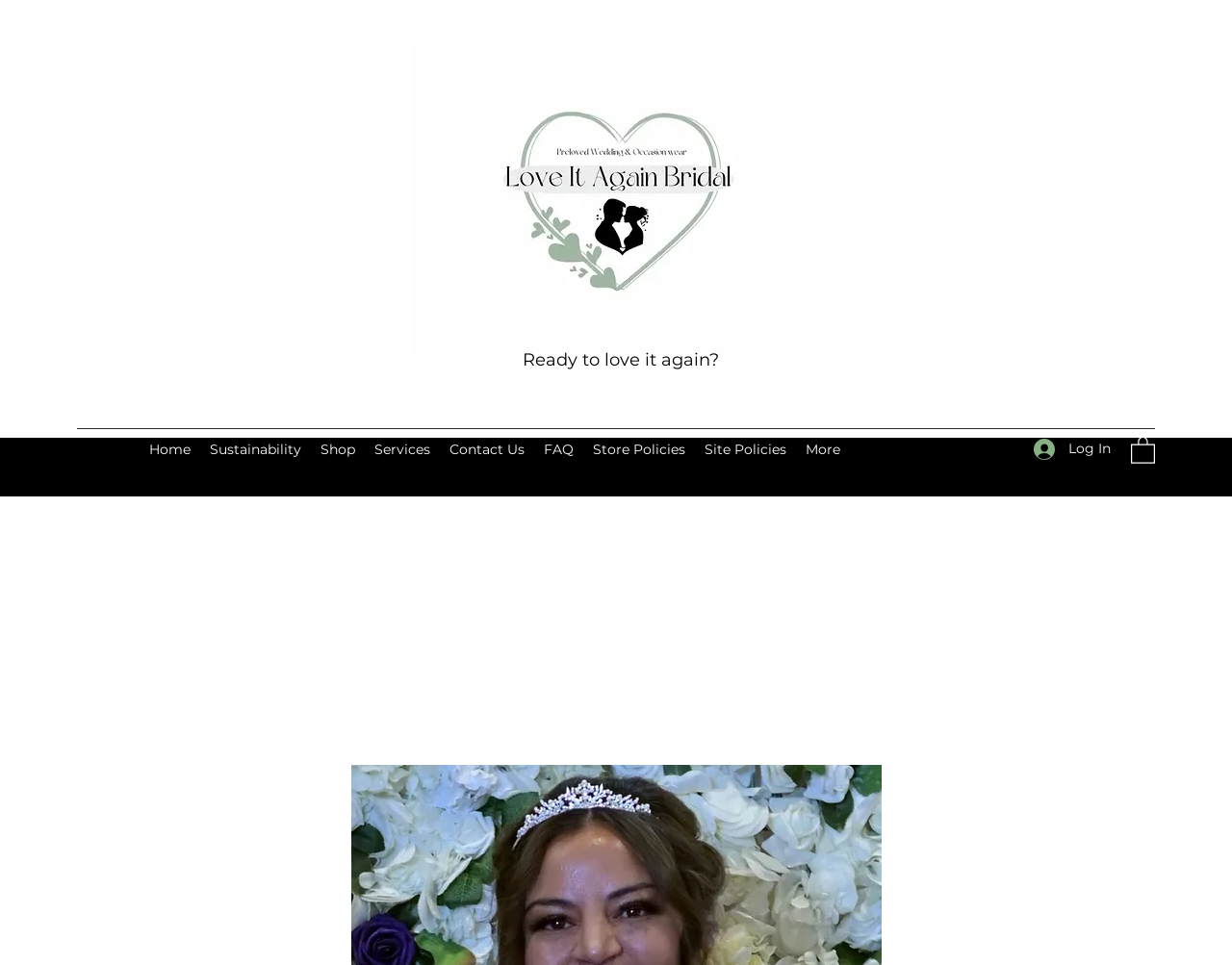What is the primary heading on this webpage?

Pearl and Diamante Tiara